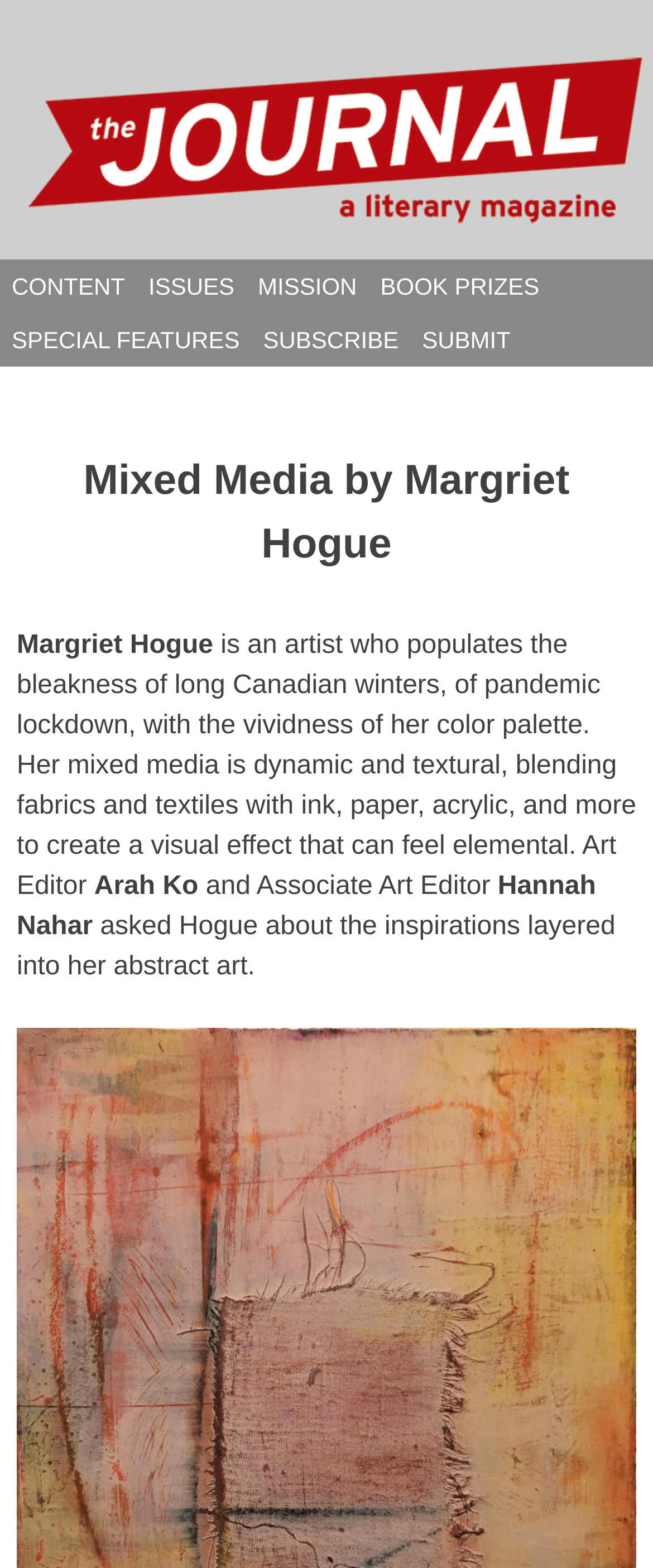Locate the bounding box coordinates of the UI element described by: "Search". The bounding box coordinates should consist of four float numbers between 0 and 1, i.e., [left, top, right, bottom].

[0.872, 0.204, 0.908, 0.219]